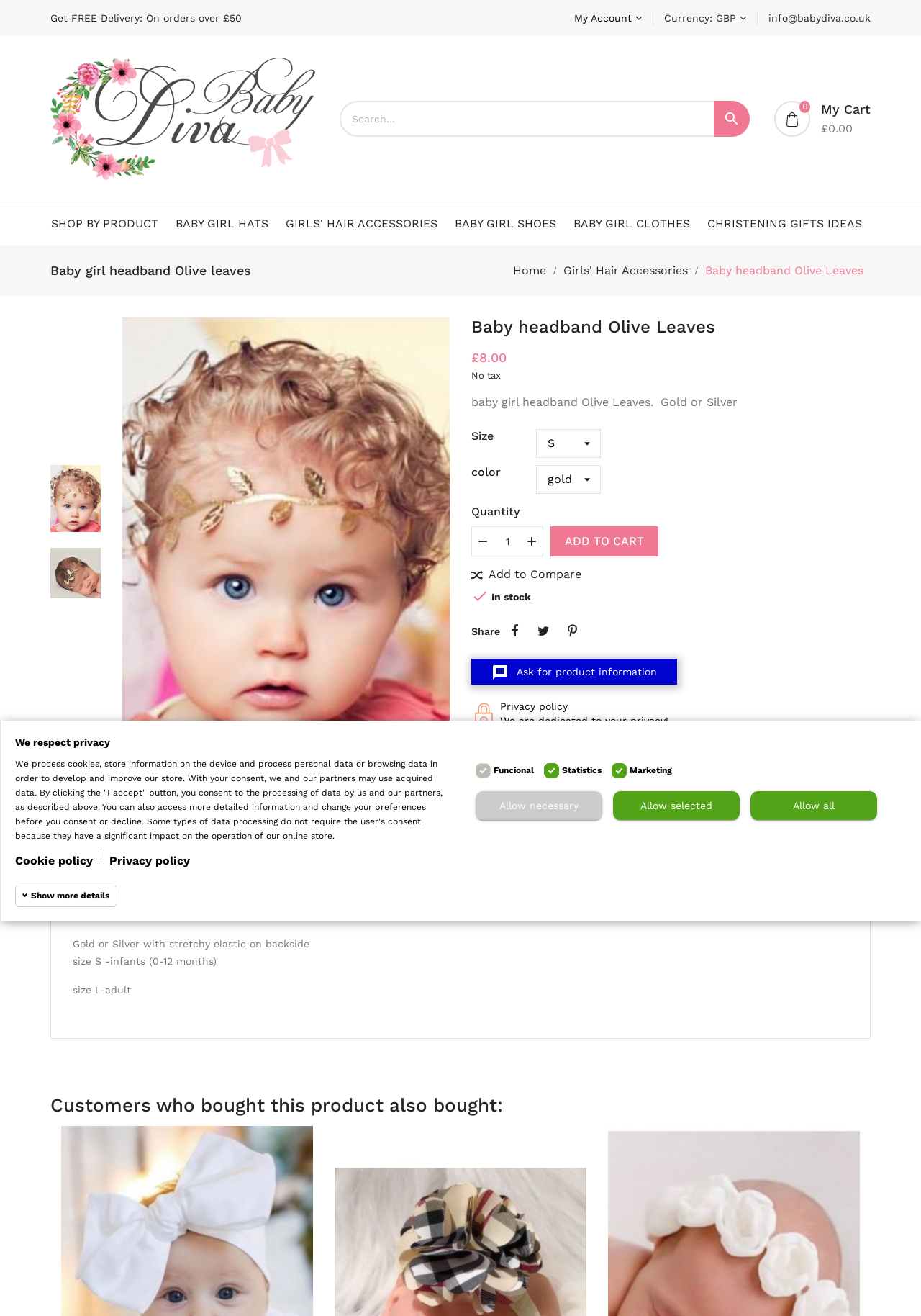Determine the bounding box of the UI element mentioned here: "  Christening Gifts Ideas". The coordinates must be in the format [left, top, right, bottom] with values ranging from 0 to 1.

[0.768, 0.154, 0.936, 0.187]